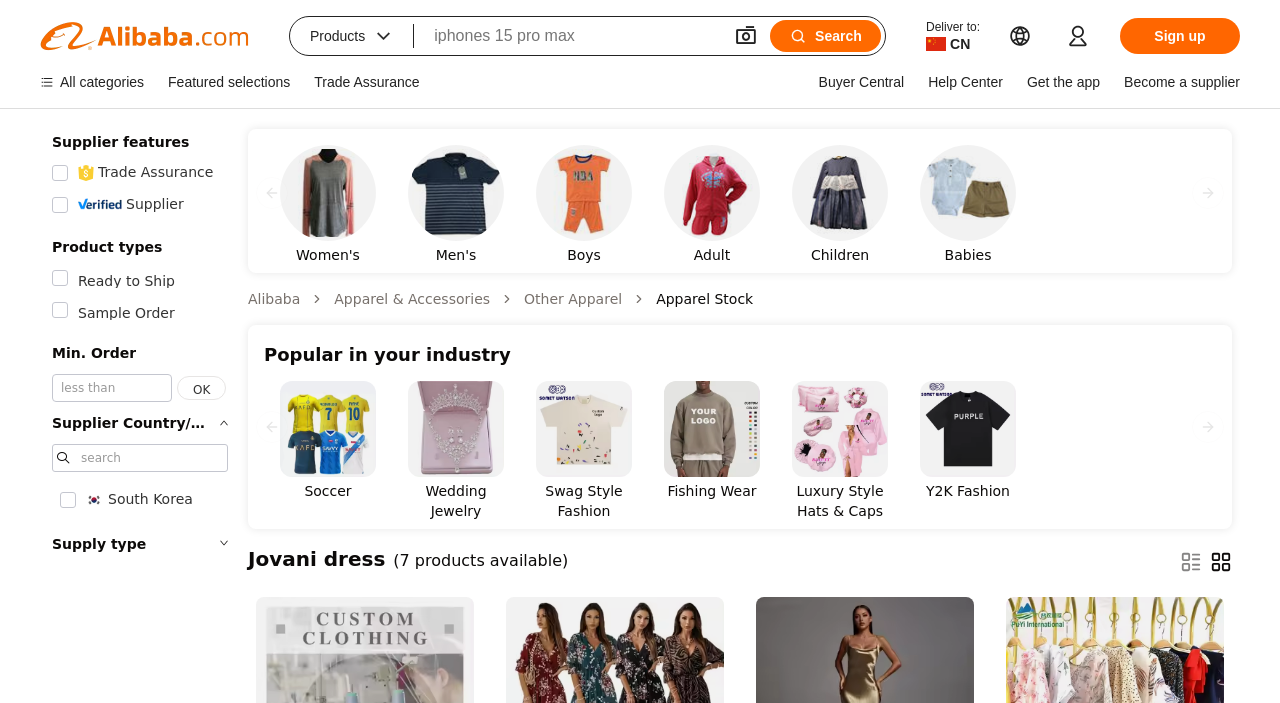Identify the bounding box coordinates of the specific part of the webpage to click to complete this instruction: "View women's apparel".

[0.219, 0.206, 0.294, 0.377]